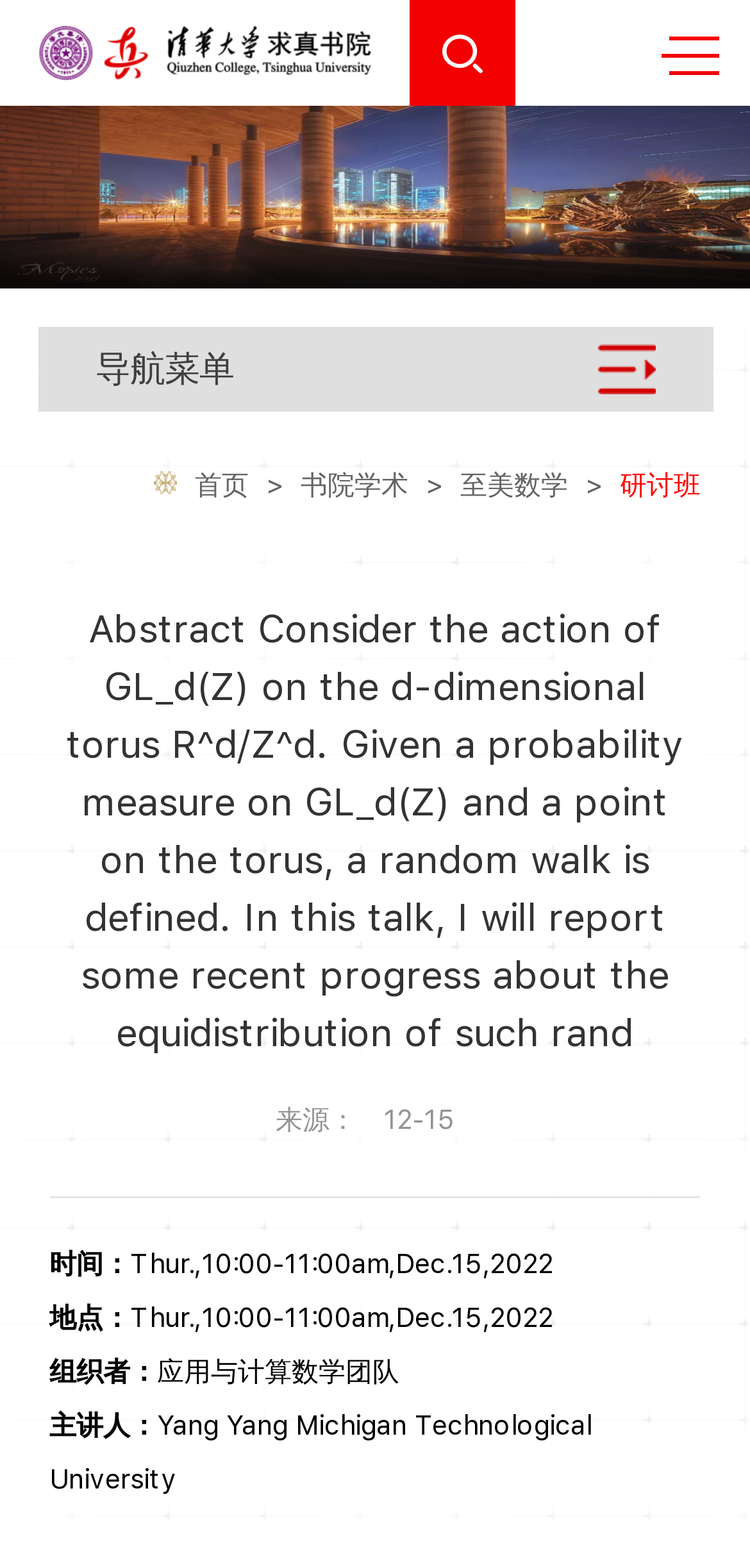Based on the image, give a detailed response to the question: What is the name of the organizer?

The organizer of the talk is the 应用与计算数学团队 (Applied and Computational Mathematics Team), as indicated by the text '组织者：应用与计算数学团队'.